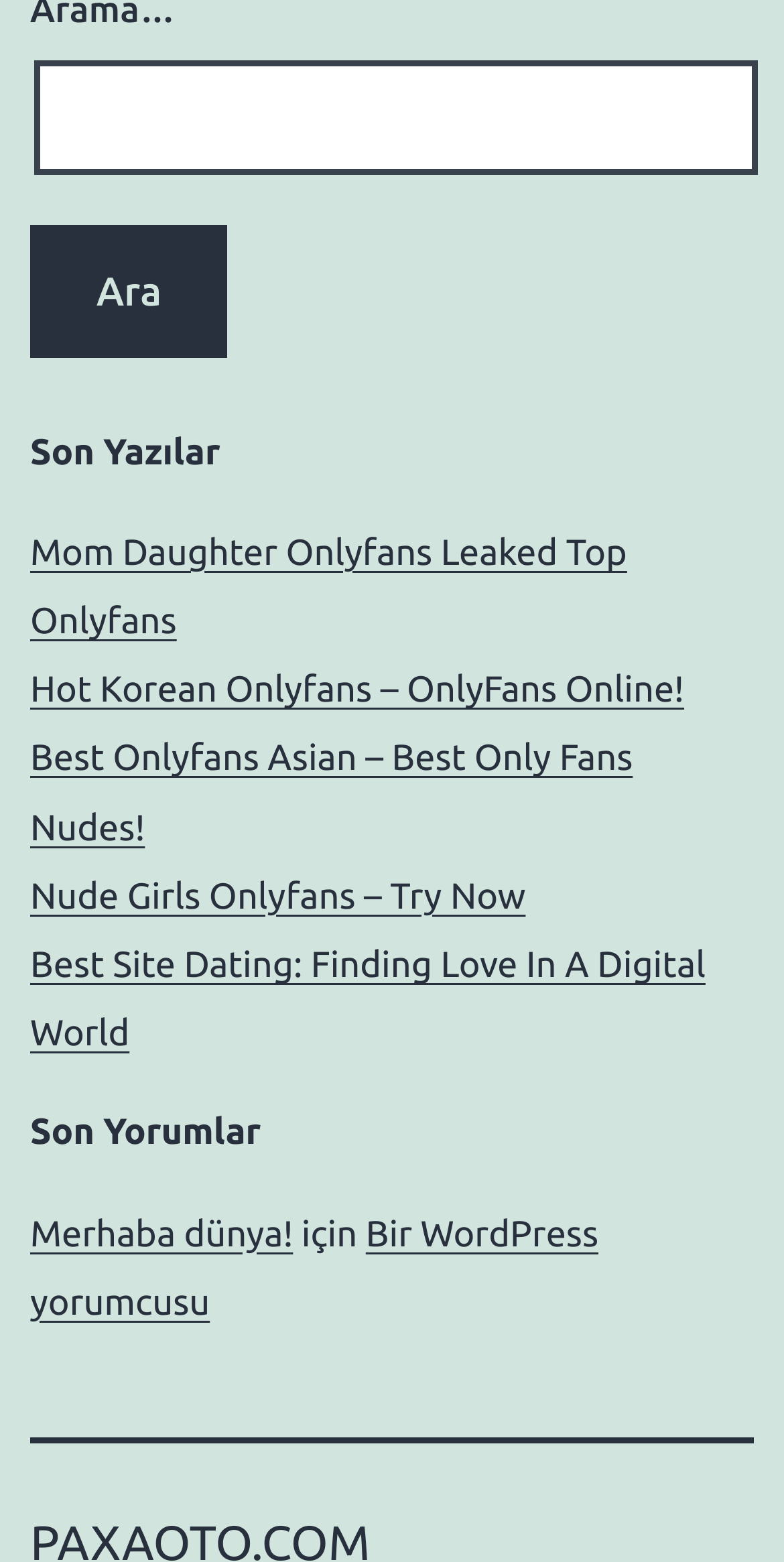Please provide a comprehensive response to the question below by analyzing the image: 
What is the text of the first link under 'Son Yorumlar'?

I looked at the links under the 'Son Yorumlar' heading and found the first link, which has the text 'Merhaba dünya!'.